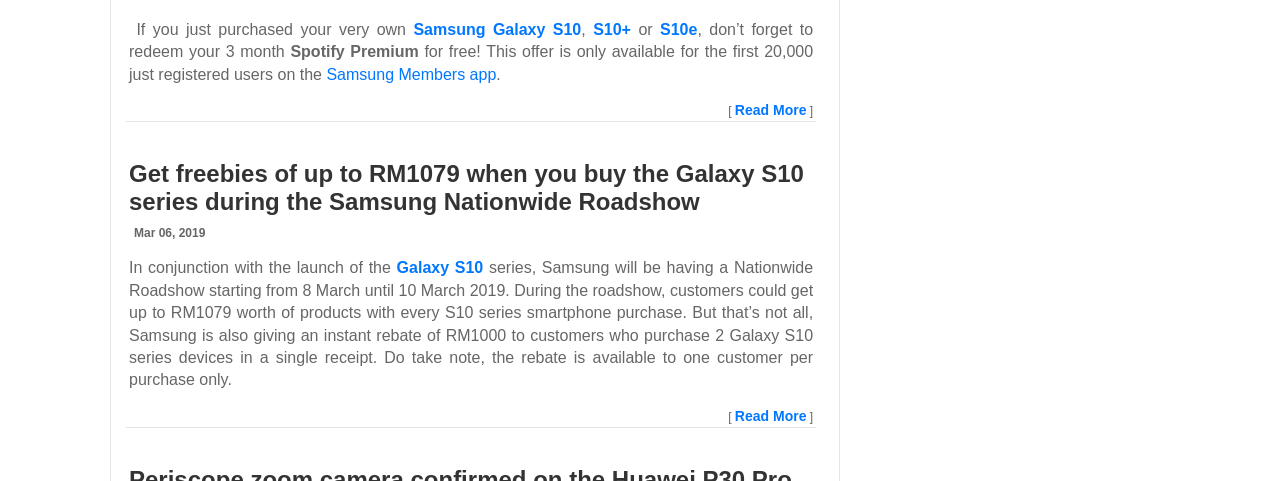Please indicate the bounding box coordinates of the element's region to be clicked to achieve the instruction: "Read more about Spotify Premium". Provide the coordinates as four float numbers between 0 and 1, i.e., [left, top, right, bottom].

[0.574, 0.212, 0.63, 0.245]